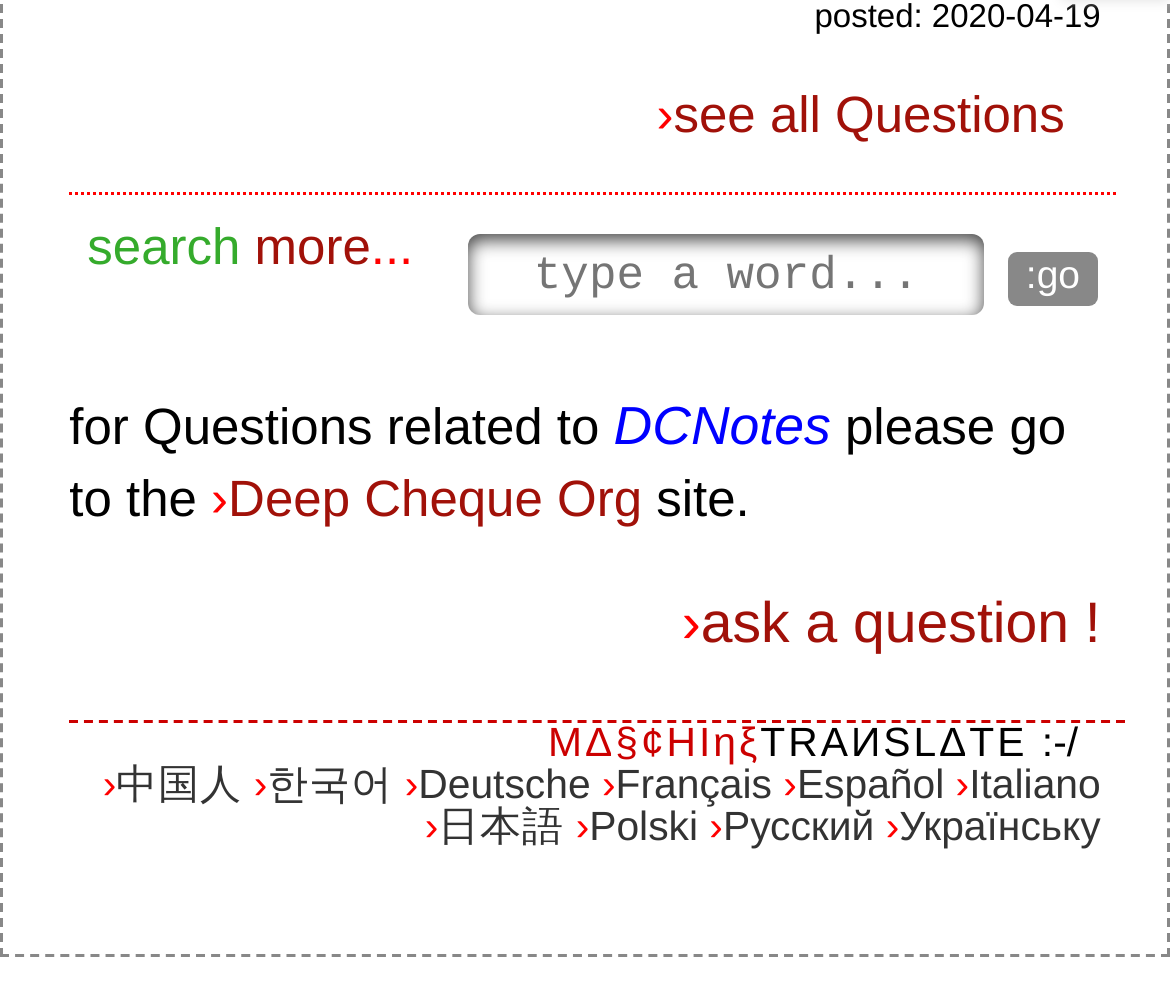Find the bounding box coordinates of the element to click in order to complete this instruction: "search more". The bounding box coordinates must be four float numbers between 0 and 1, denoted as [left, top, right, bottom].

[0.075, 0.223, 0.317, 0.281]